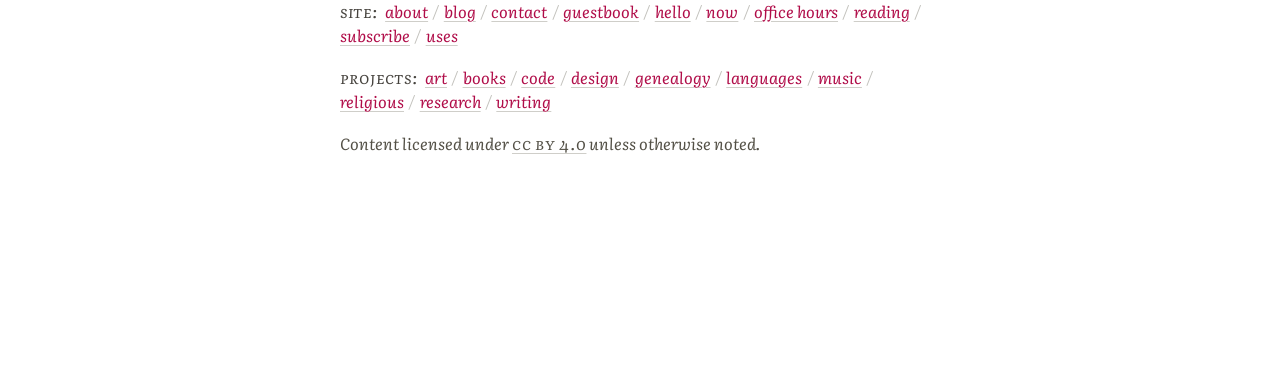Identify the bounding box coordinates of the clickable section necessary to follow the following instruction: "click the link to sentry". The coordinates should be presented as four float numbers from 0 to 1, i.e., [left, top, right, bottom].

None